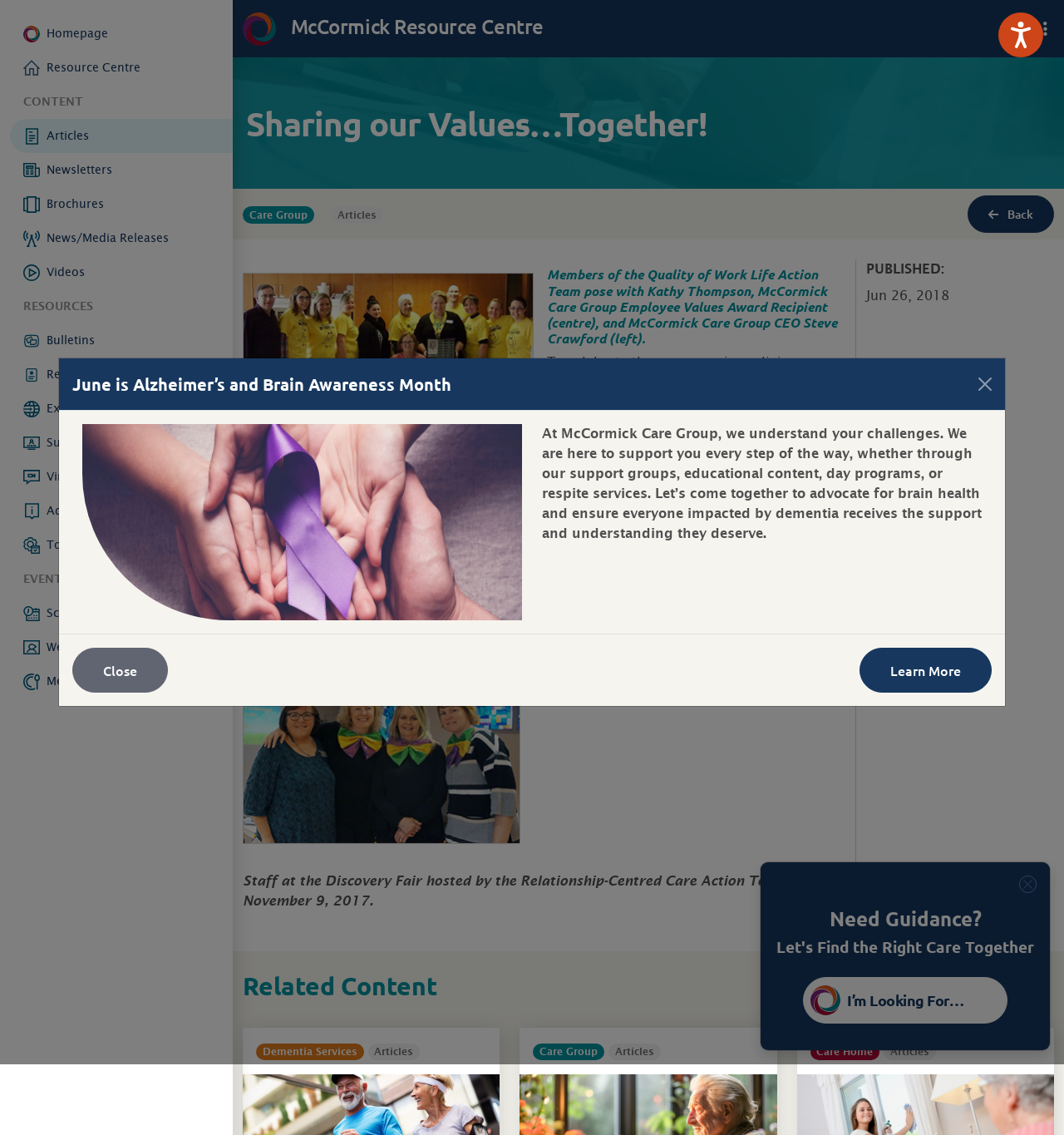Could you please study the image and provide a detailed answer to the question:
What is the name of the organization?

The answer can be found in the header section of the webpage, where it is mentioned that 'McCormick Resource Center McCormick Resource Centre' is part of the organization.